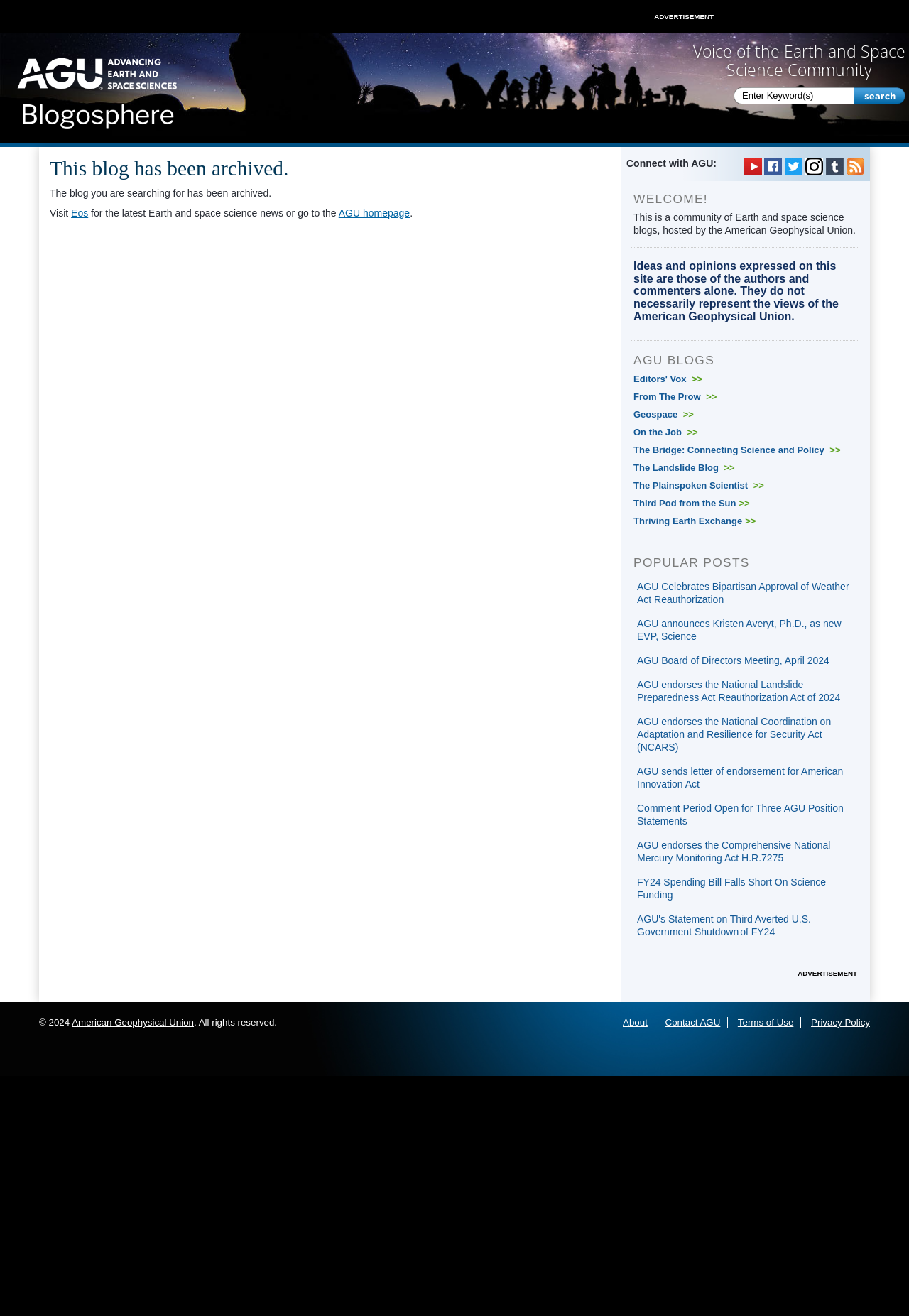What is the purpose of the search box?
Answer the question with just one word or phrase using the image.

To search for keywords